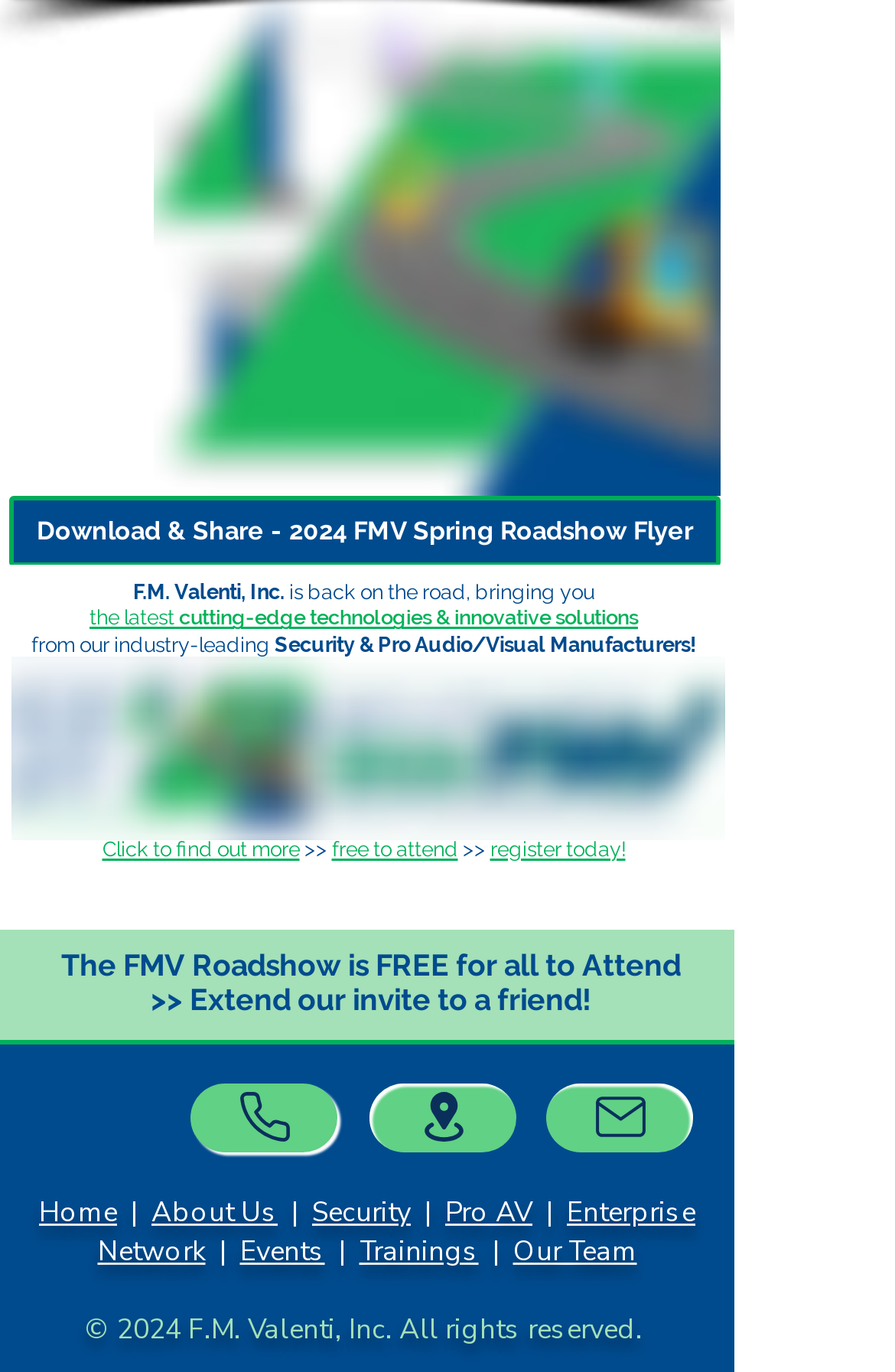Reply to the question below using a single word or brief phrase:
How many social media links are available?

1